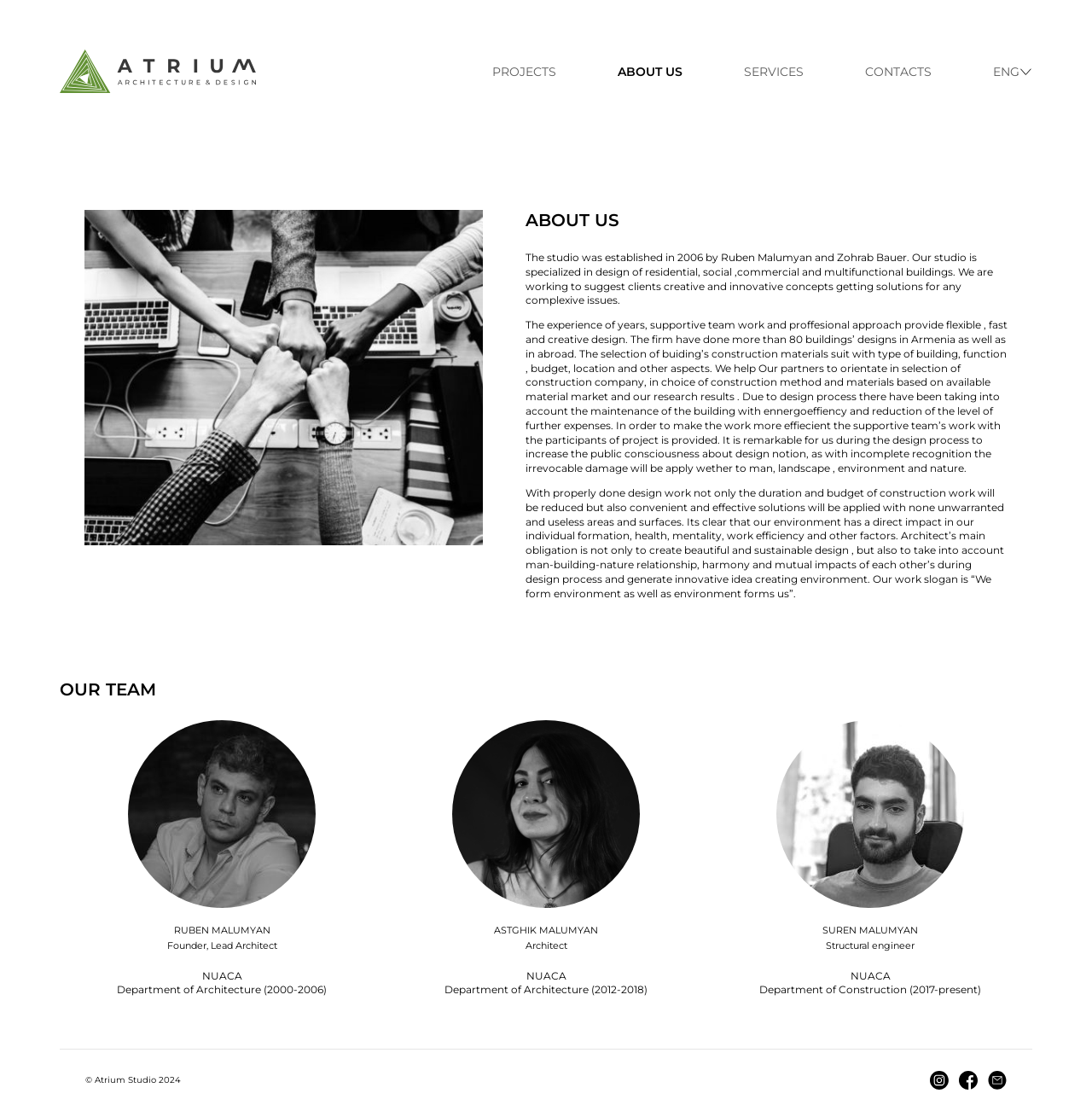Please identify the bounding box coordinates of the element that needs to be clicked to execute the following command: "Go to the home page". Provide the bounding box using four float numbers between 0 and 1, formatted as [left, top, right, bottom].

None